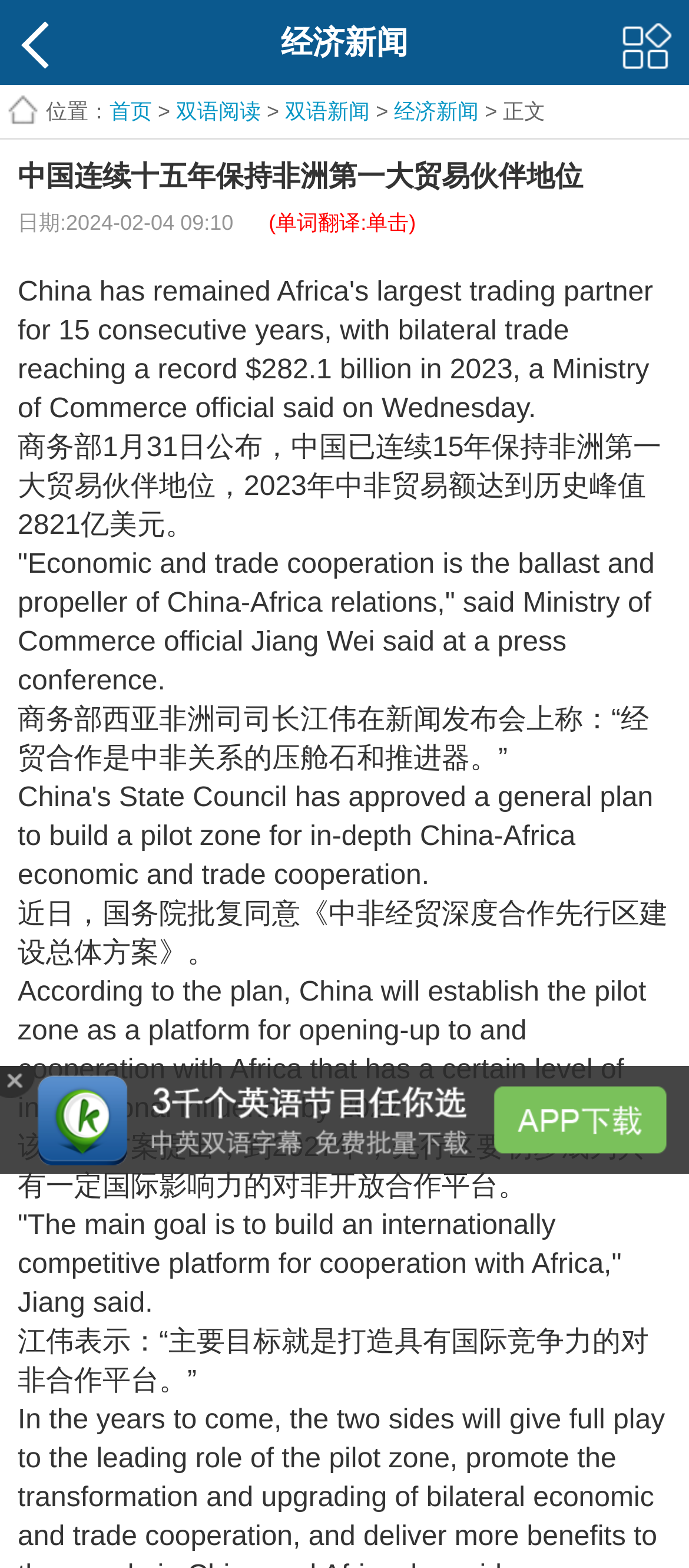What is the theme of the article?
Using the image as a reference, answer the question with a short word or phrase.

Economic news